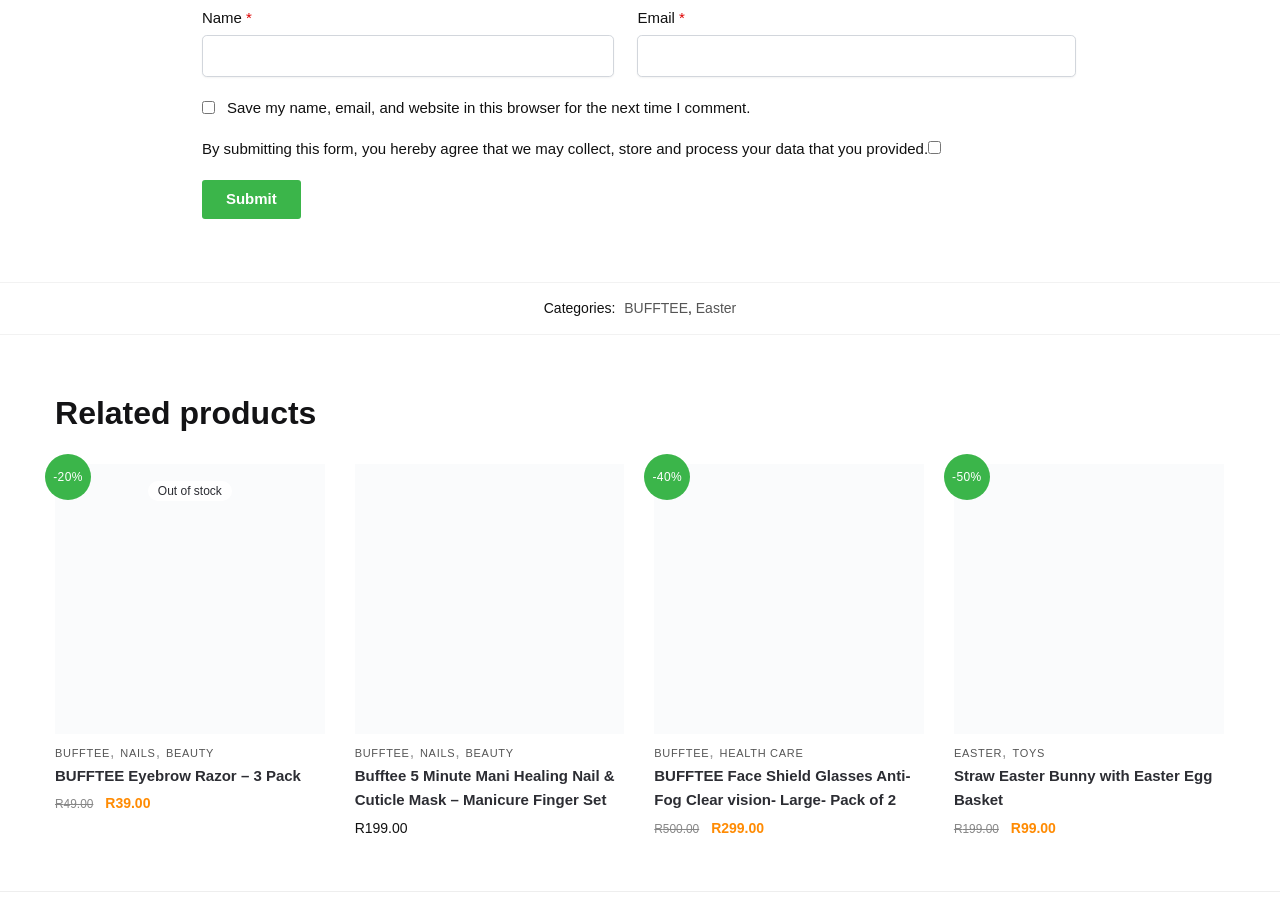Pinpoint the bounding box coordinates of the element you need to click to execute the following instruction: "Add BUFFTEE Face Shield Glasses to cart". The bounding box should be represented by four float numbers between 0 and 1, in the format [left, top, right, bottom].

[0.511, 0.924, 0.722, 0.968]